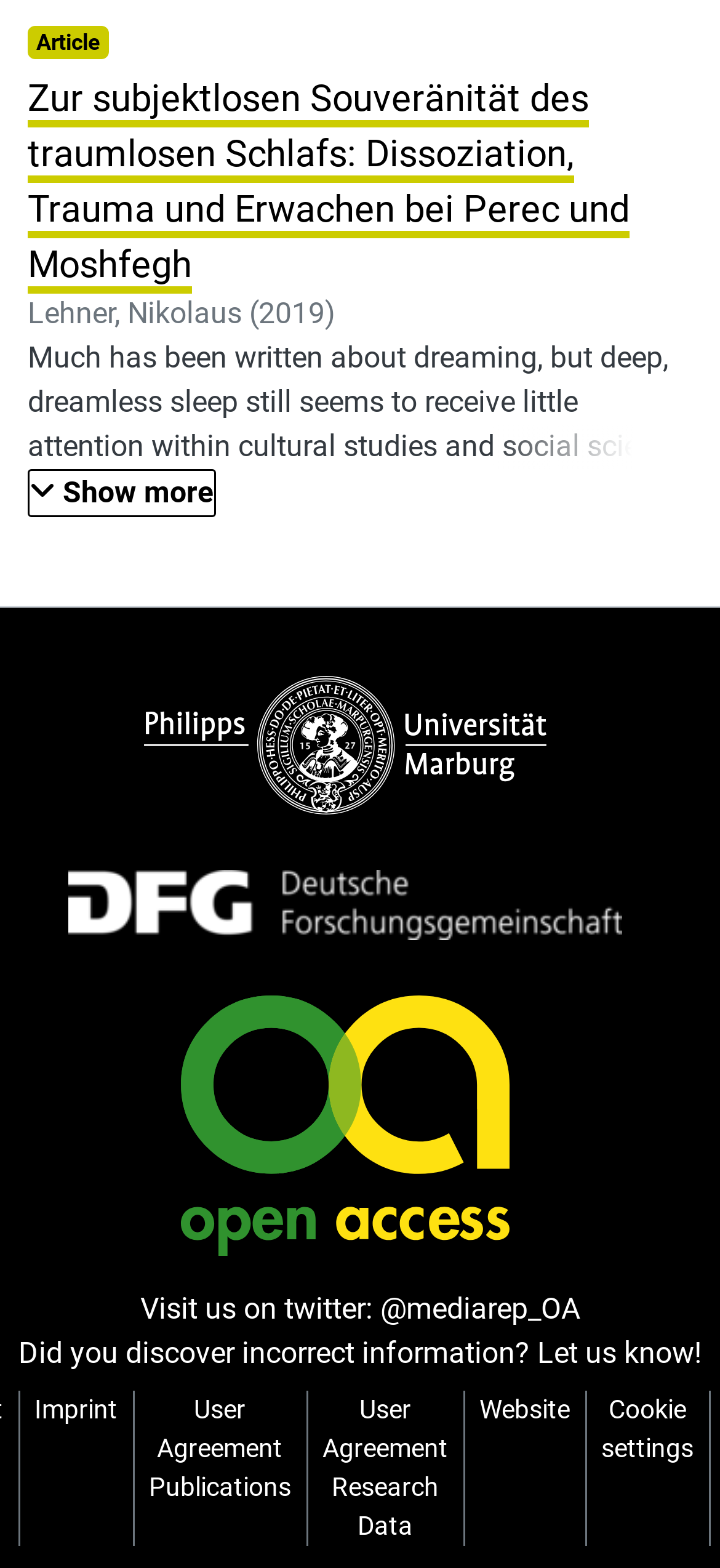Please specify the bounding box coordinates of the clickable region to carry out the following instruction: "Visit the twitter page". The coordinates should be four float numbers between 0 and 1, in the format [left, top, right, bottom].

[0.528, 0.824, 0.805, 0.846]